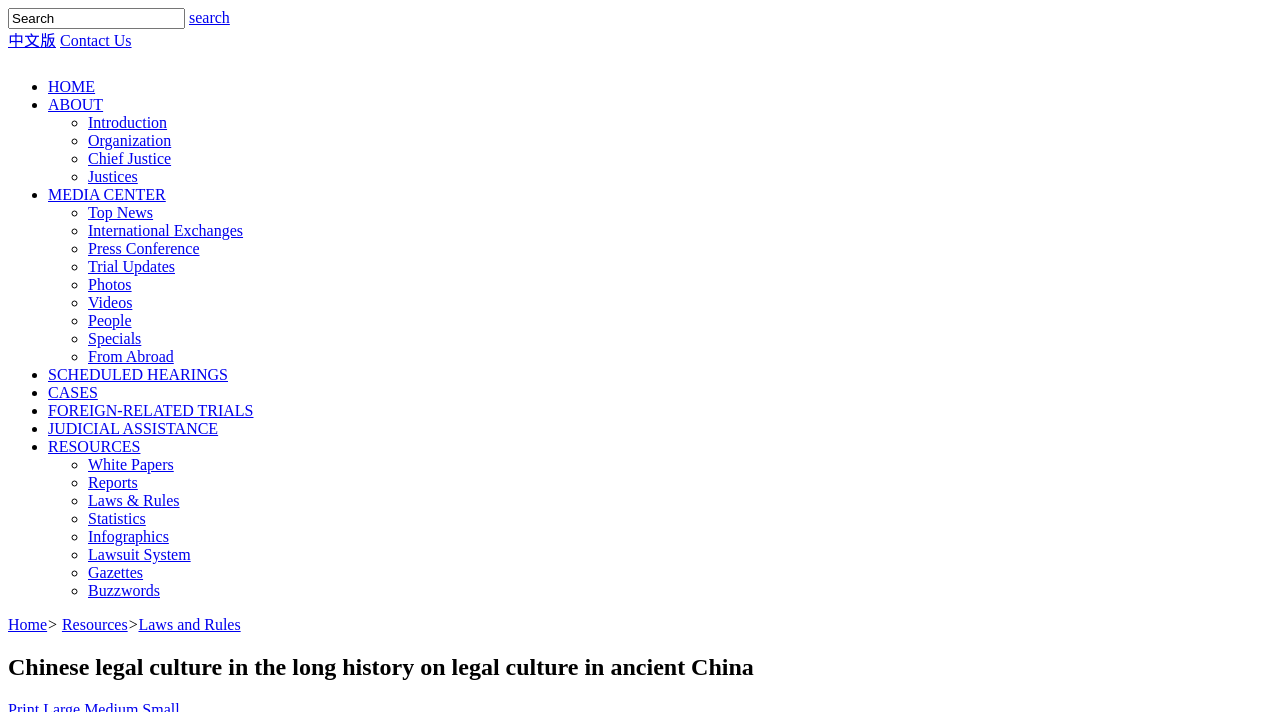Please identify the bounding box coordinates of the clickable area that will fulfill the following instruction: "Go to the home page". The coordinates should be in the format of four float numbers between 0 and 1, i.e., [left, top, right, bottom].

[0.006, 0.865, 0.037, 0.889]